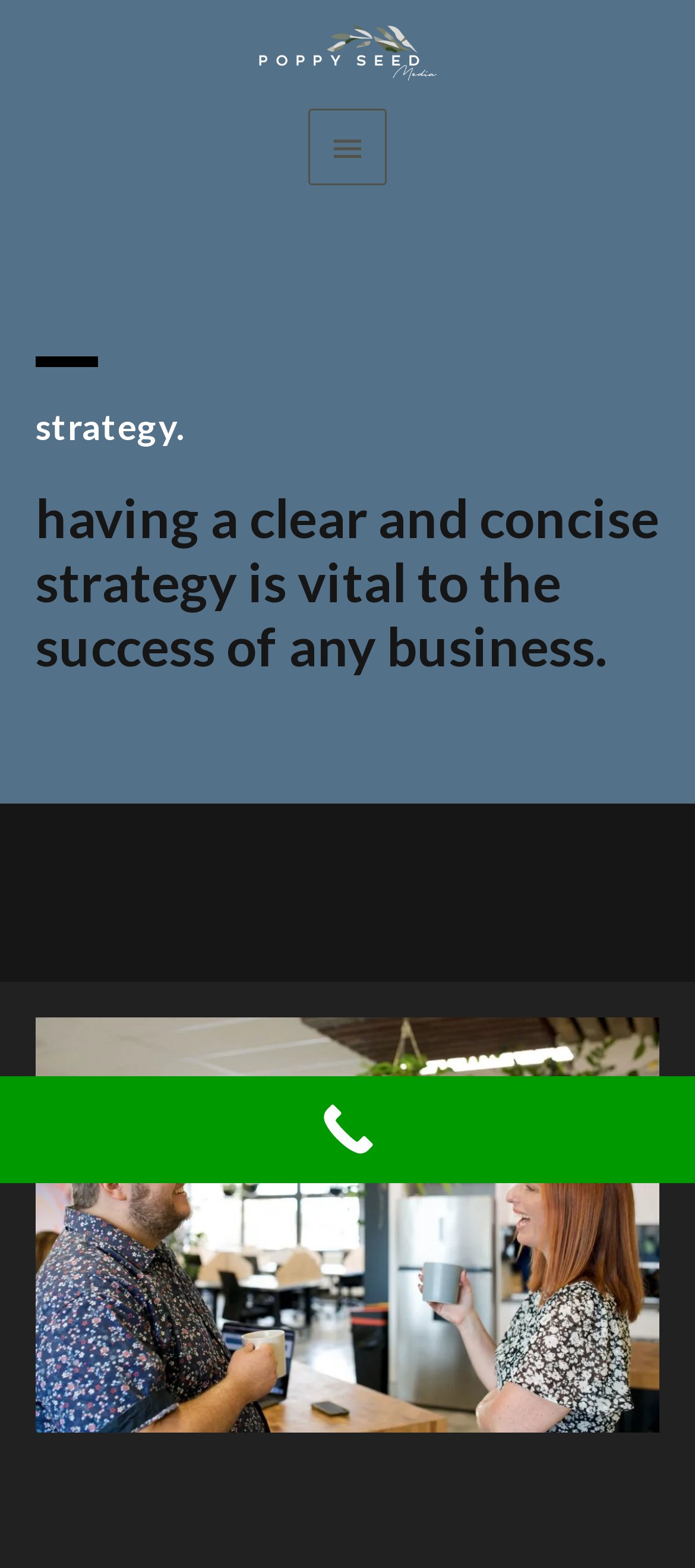Explain the webpage in detail, including its primary components.

The webpage is about strategy and its importance in business success. At the top left, there is a logo image with the text "Poppy Seed Media" next to it, which is also a link. Below this, there is a main menu button that, when expanded, reveals a dropdown menu. 

The main content of the page is divided into three sections. The first section is a heading that reads "strategy." The second section is a heading that explains the importance of having a clear and concise strategy in business. The third section is an image related to strategy, which takes up a significant portion of the page.

At the bottom of the page, there is a call-to-action button that says "Call Now Button" with an image of a phone next to it, spanning the entire width of the page.